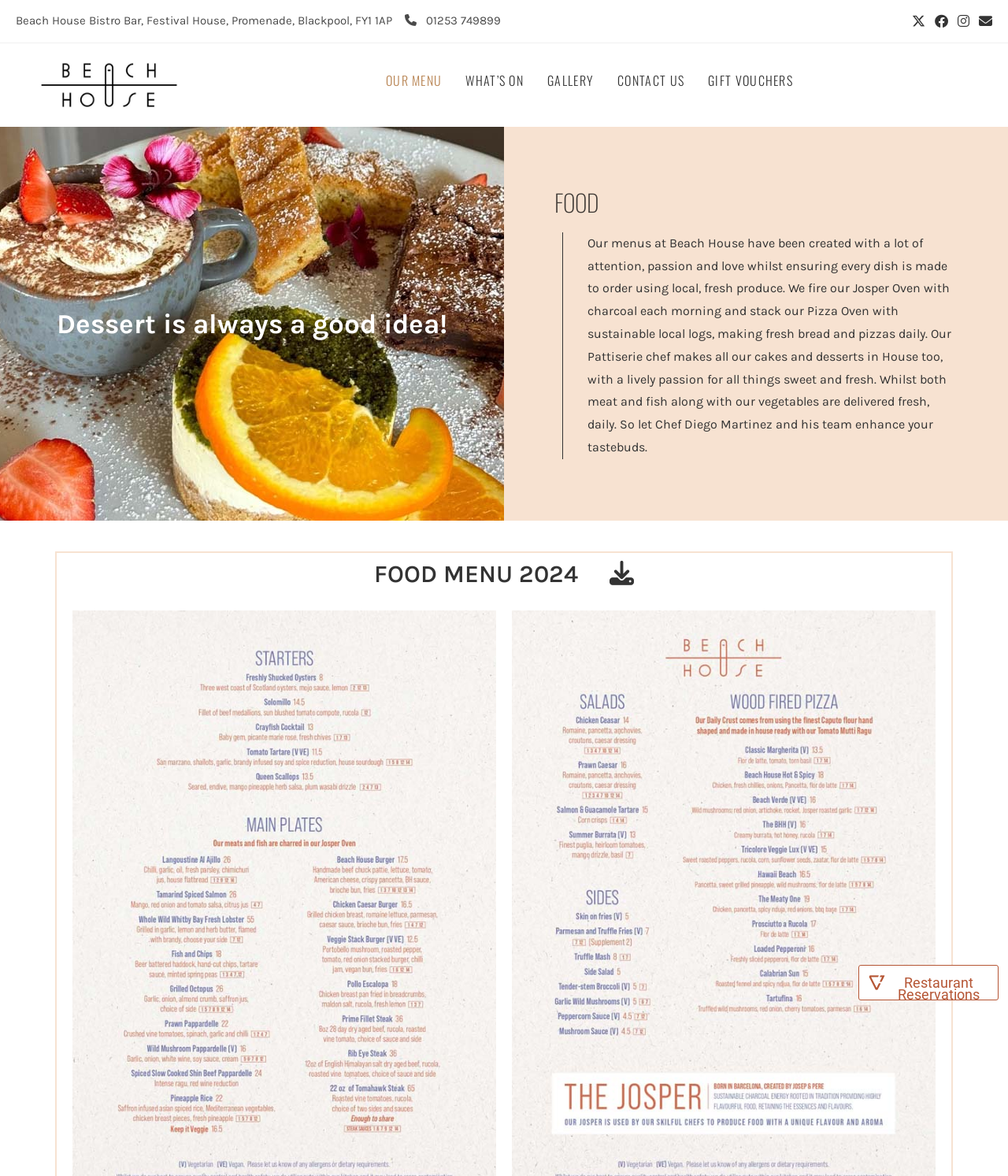Please determine the bounding box of the UI element that matches this description: Gift Vouchers. The coordinates should be given as (top-left x, top-left y, bottom-right x, bottom-right y), with all values between 0 and 1.

[0.691, 0.039, 0.798, 0.097]